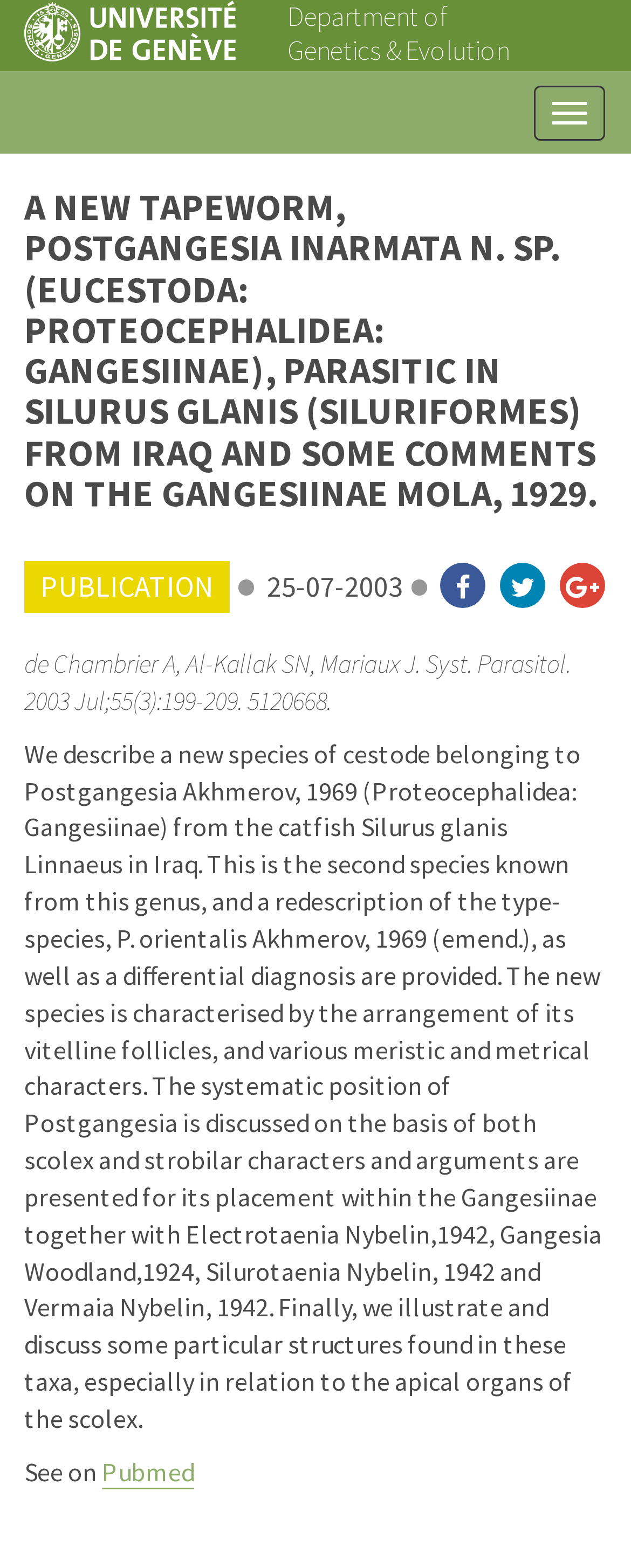Determine the bounding box for the UI element as described: "Toggle navigation". The coordinates should be represented as four float numbers between 0 and 1, formatted as [left, top, right, bottom].

[0.846, 0.055, 0.959, 0.09]